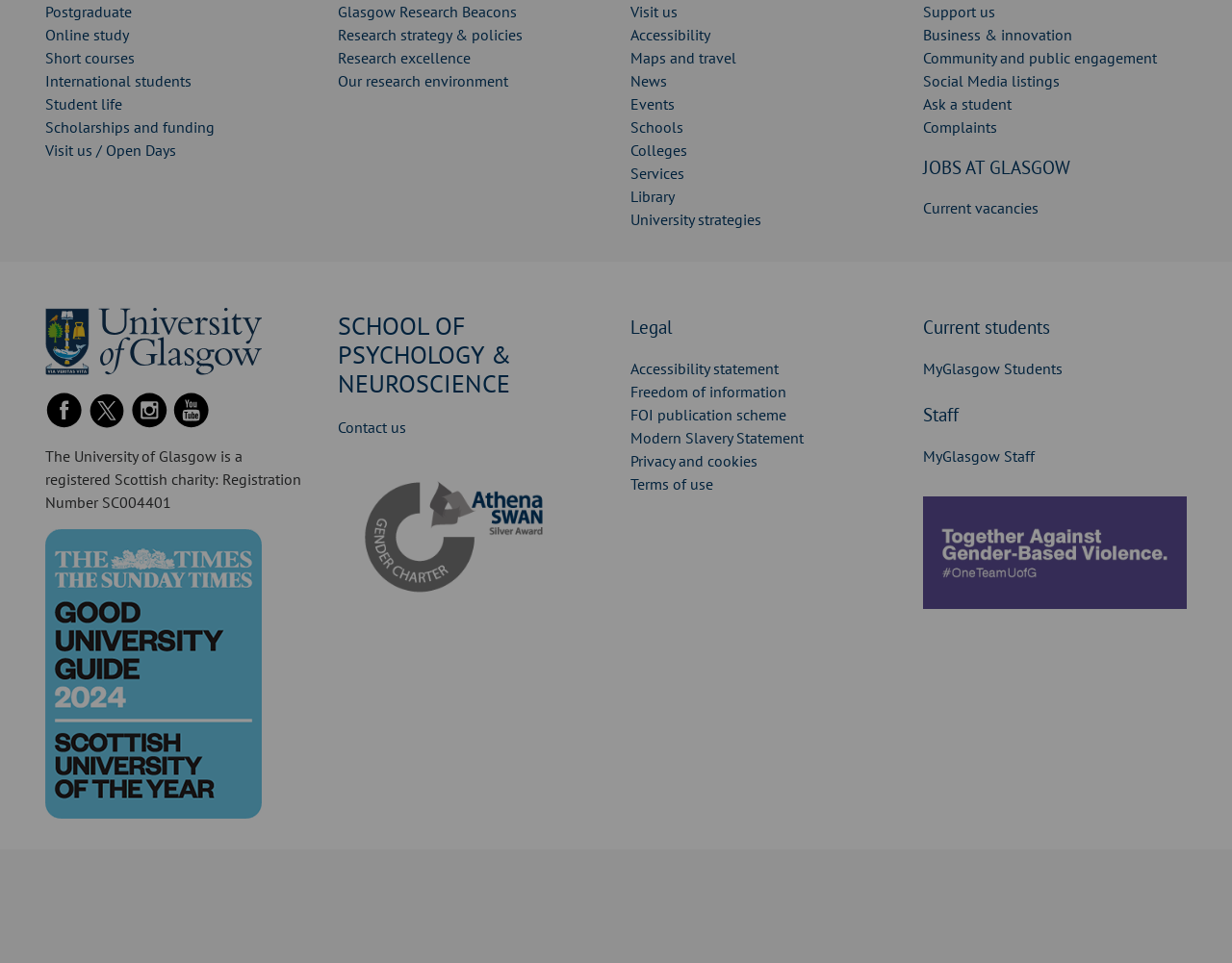Identify the bounding box coordinates of the specific part of the webpage to click to complete this instruction: "Learn about Research excellence".

[0.274, 0.05, 0.382, 0.07]